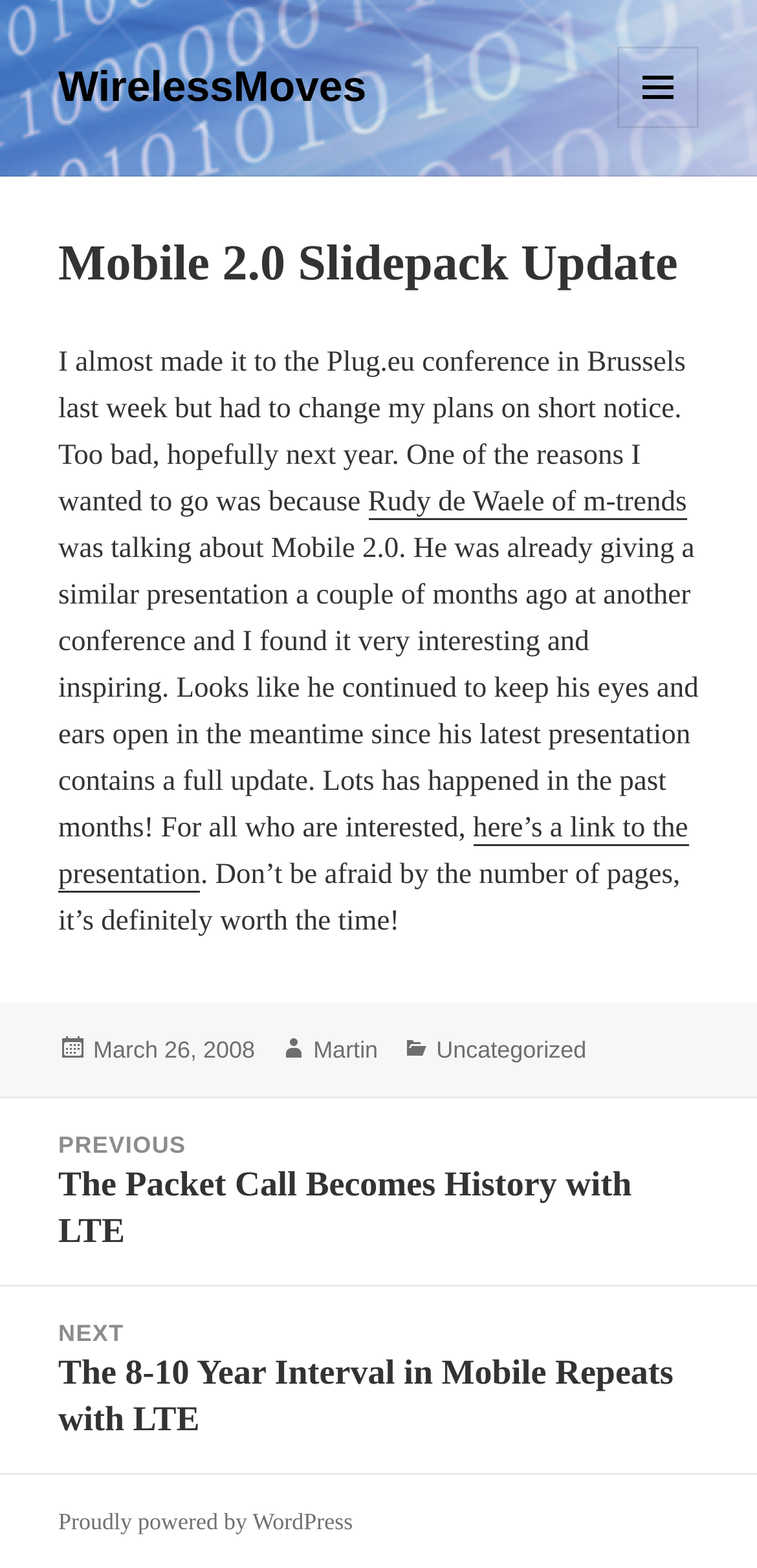Based on the element description Proudly powered by WordPress, identify the bounding box of the UI element in the given webpage screenshot. The coordinates should be in the format (top-left x, top-left y, bottom-right x, bottom-right y) and must be between 0 and 1.

[0.077, 0.961, 0.466, 0.98]